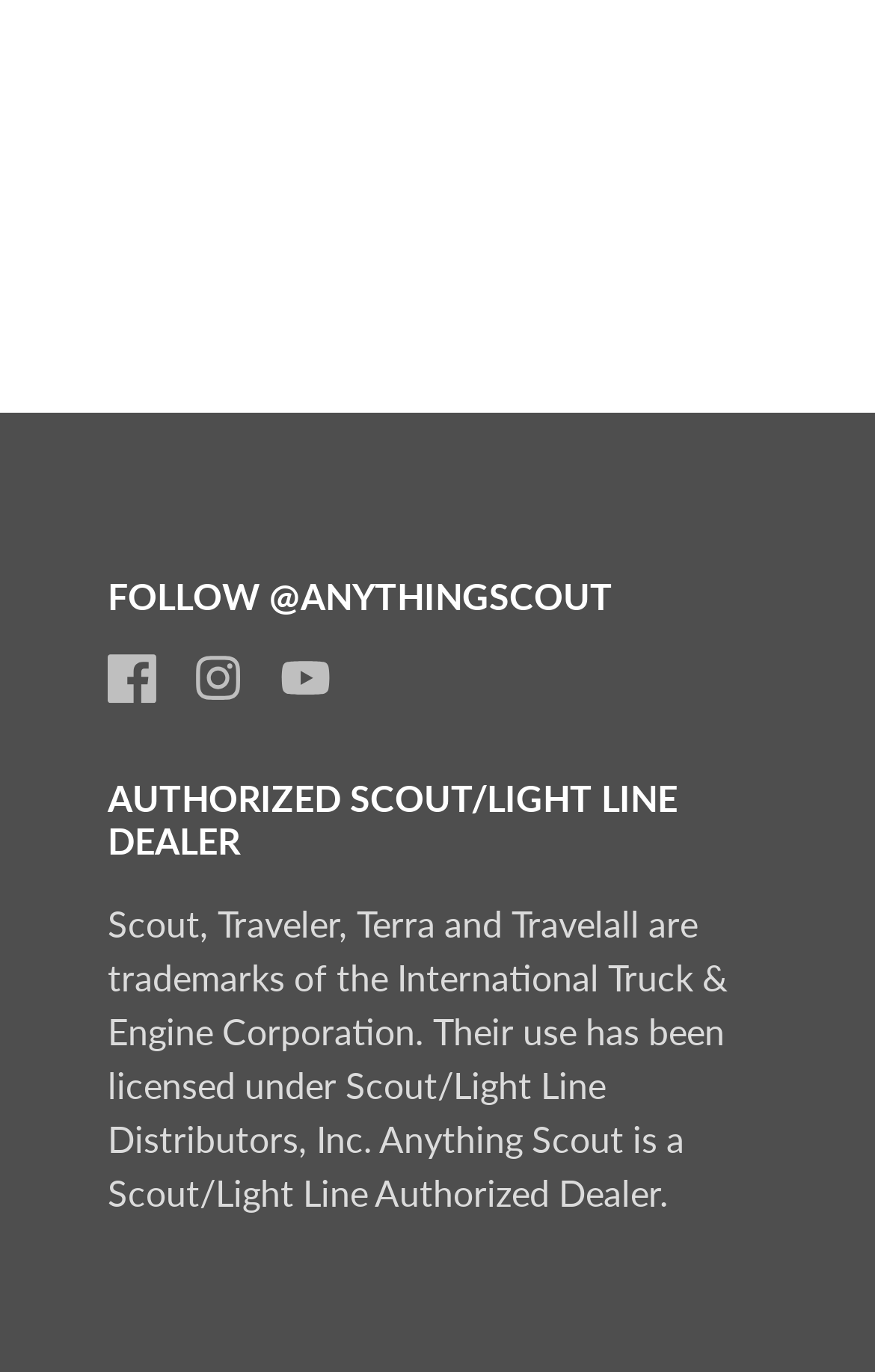Using the description "YouTube", locate and provide the bounding box of the UI element.

[0.32, 0.476, 0.377, 0.513]